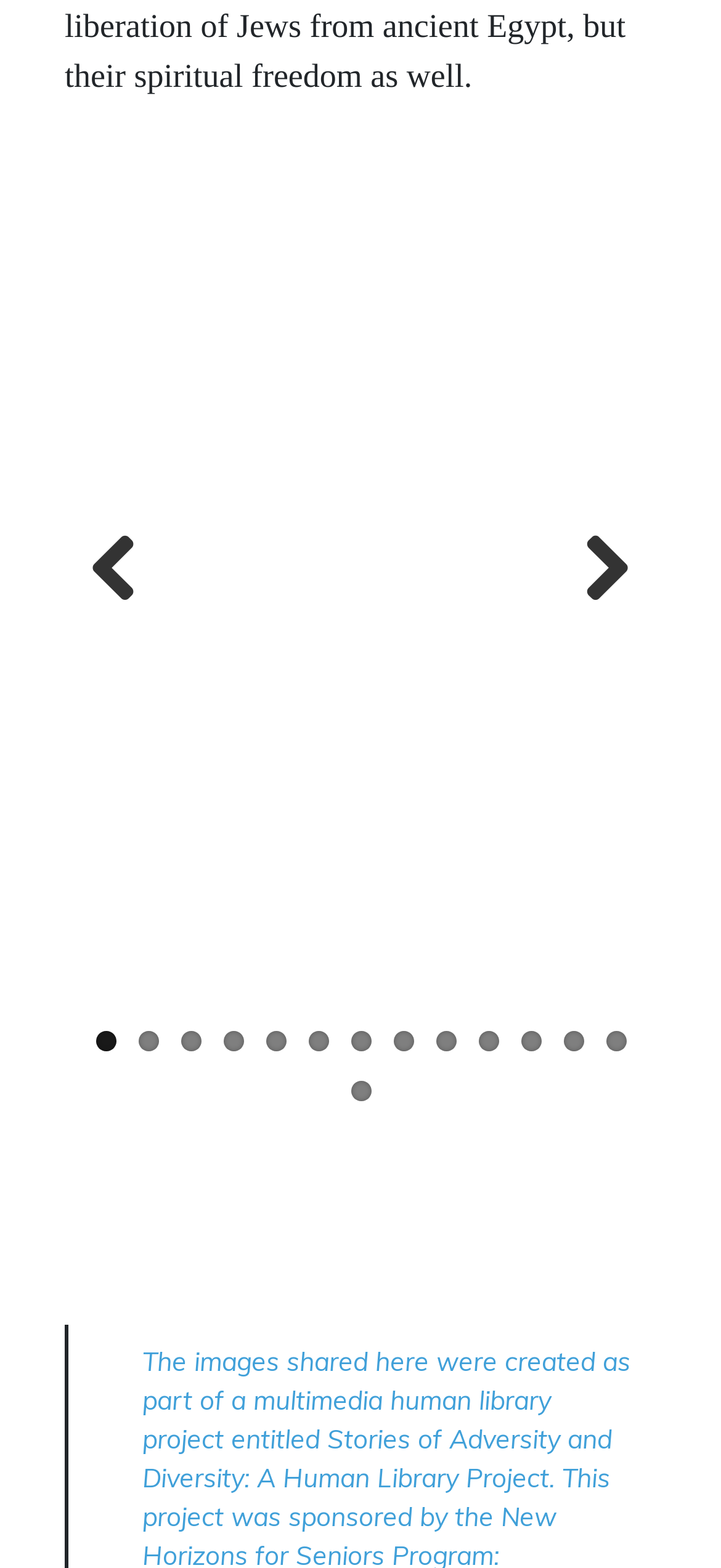Kindly determine the bounding box coordinates for the area that needs to be clicked to execute this instruction: "go to page 10".

[0.663, 0.657, 0.691, 0.67]